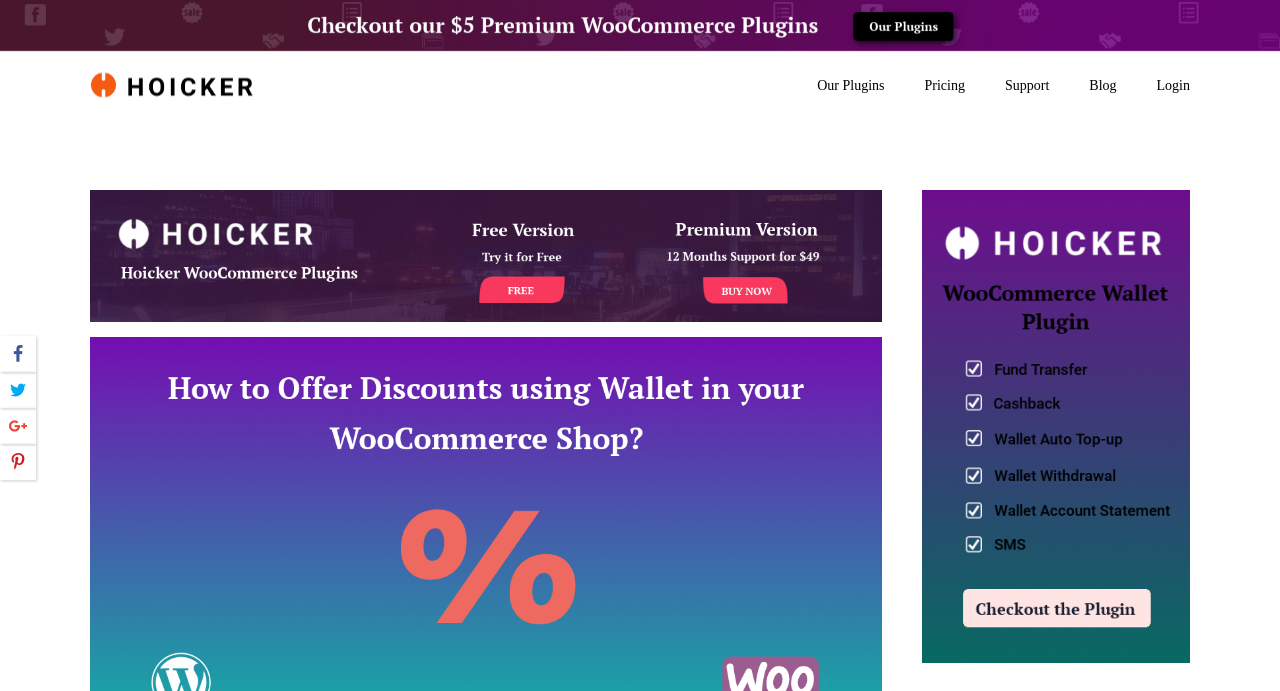Find the bounding box coordinates for the element described here: "Our Plugins".

[0.623, 0.107, 0.707, 0.141]